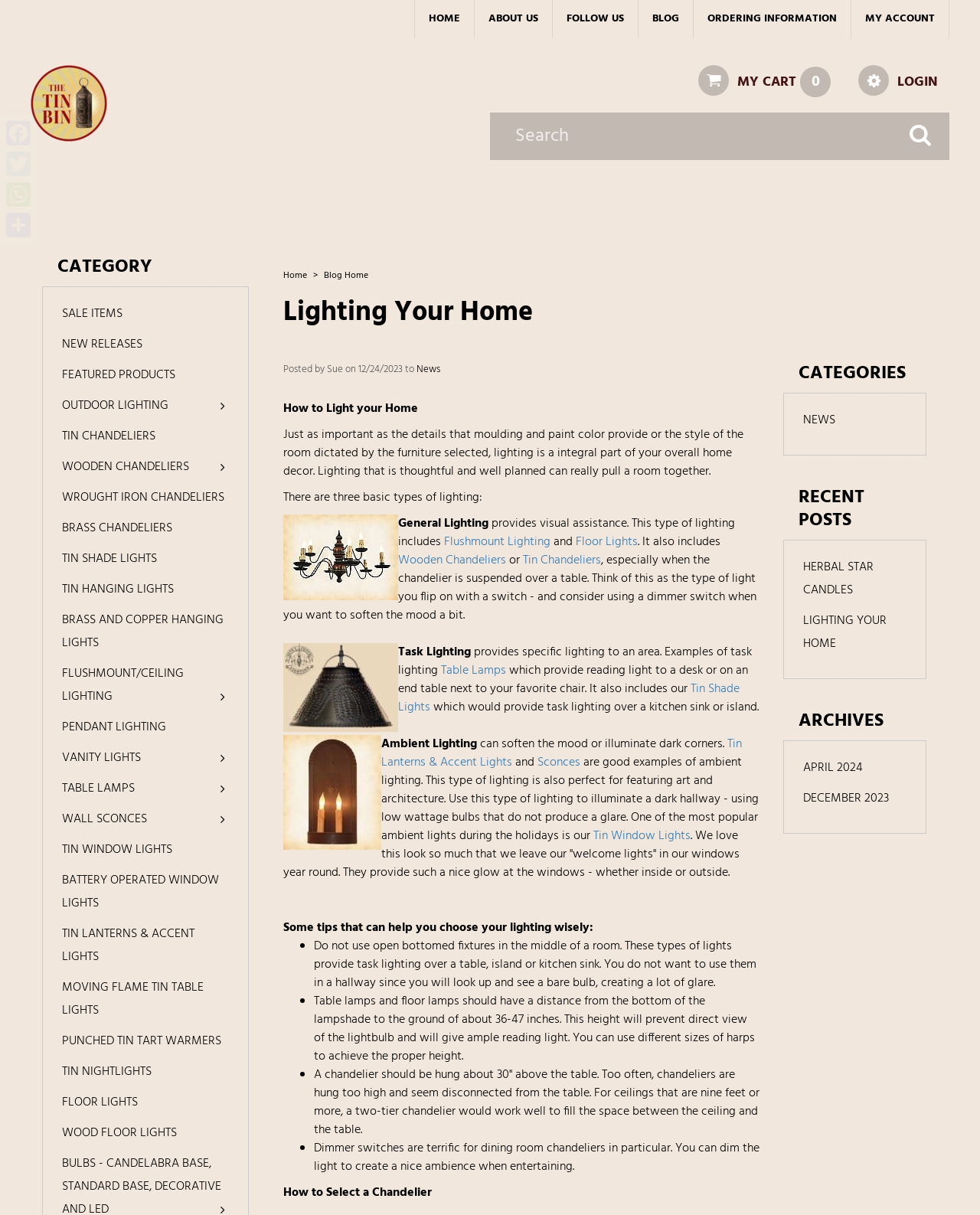What is the name of the website?
Please use the image to provide an in-depth answer to the question.

The name of the website can be found in the header section of the webpage, where the image 'The Tin Bin' is located.